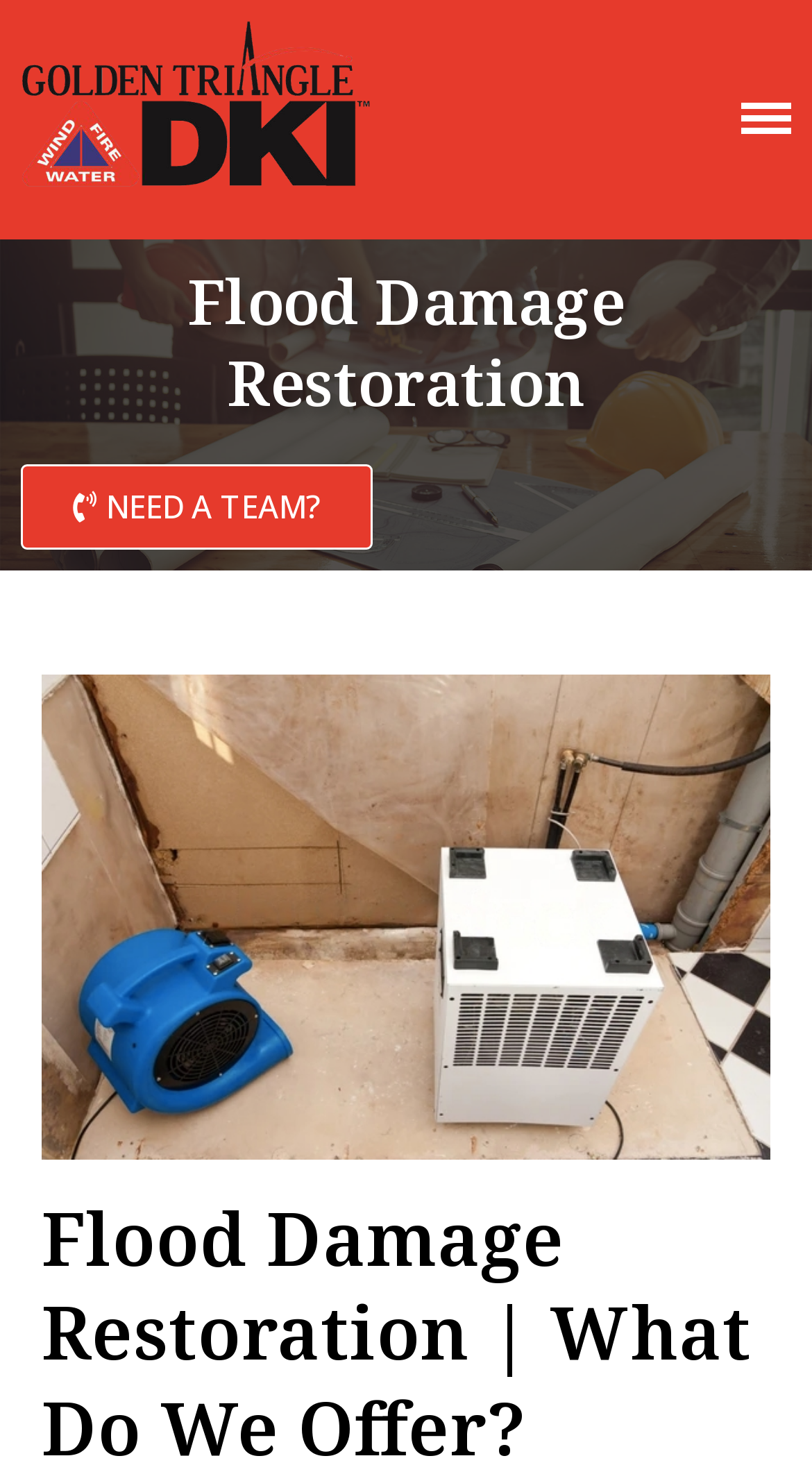Determine the title of the webpage and give its text content.

Flood Damage Restoration